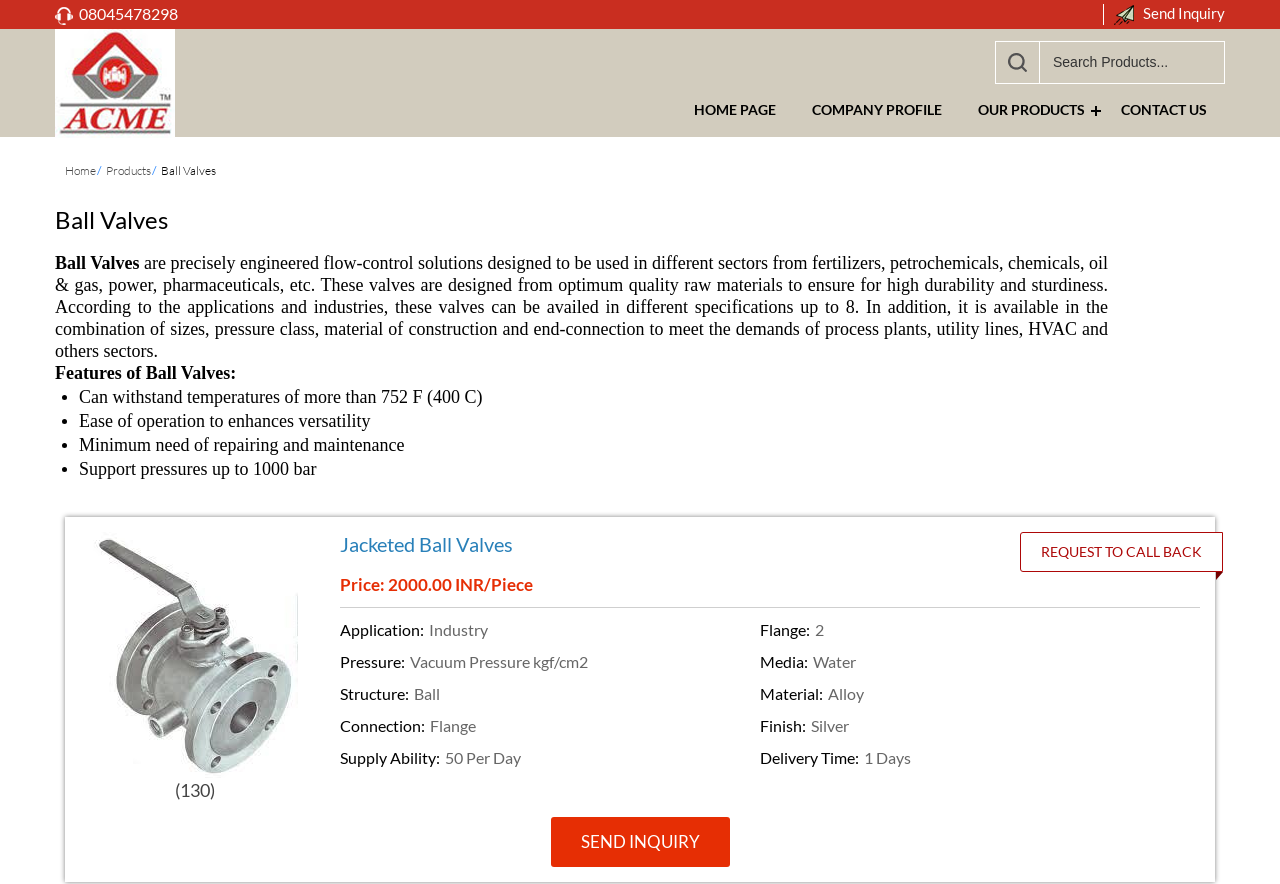Please identify the bounding box coordinates of the region to click in order to complete the task: "View 'Jacketed Ball Valves' details". The coordinates must be four float numbers between 0 and 1, specified as [left, top, right, bottom].

[0.266, 0.602, 0.803, 0.629]